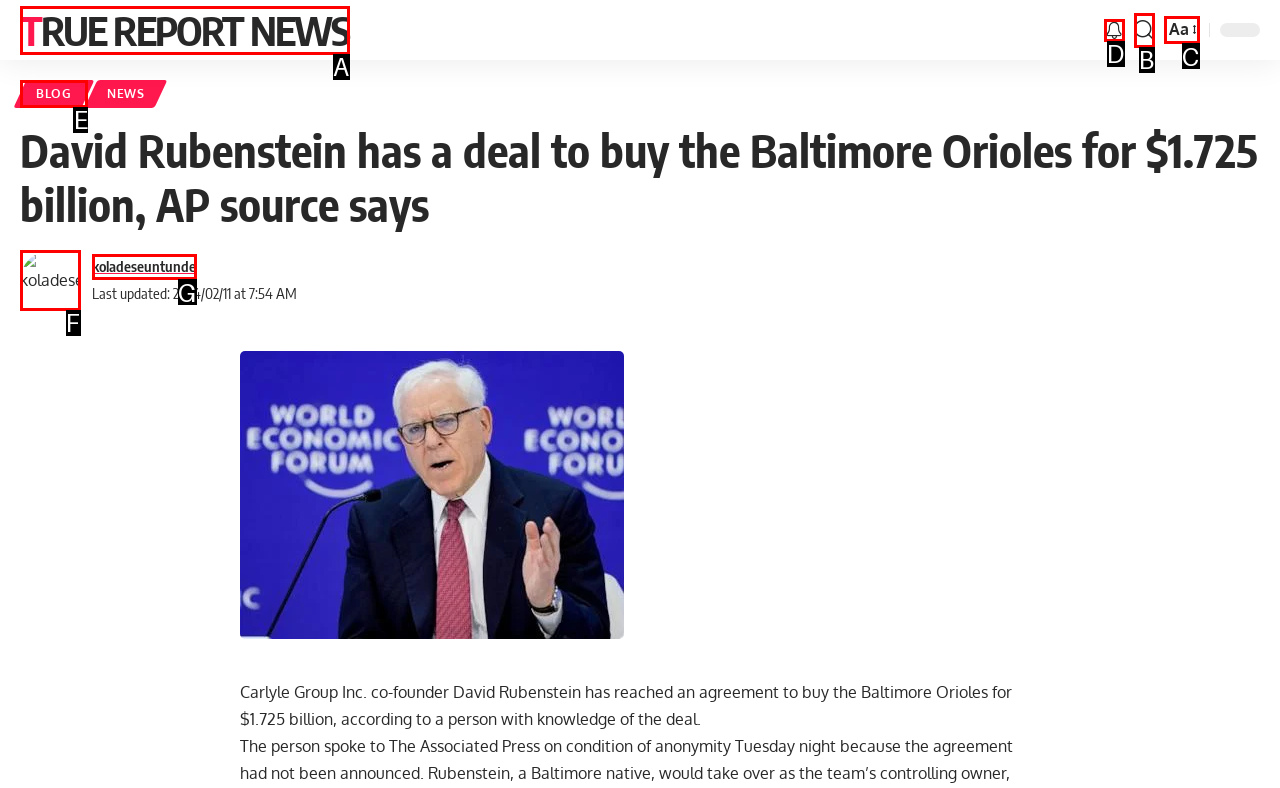Identify which HTML element matches the description: True Report News
Provide your answer in the form of the letter of the correct option from the listed choices.

A